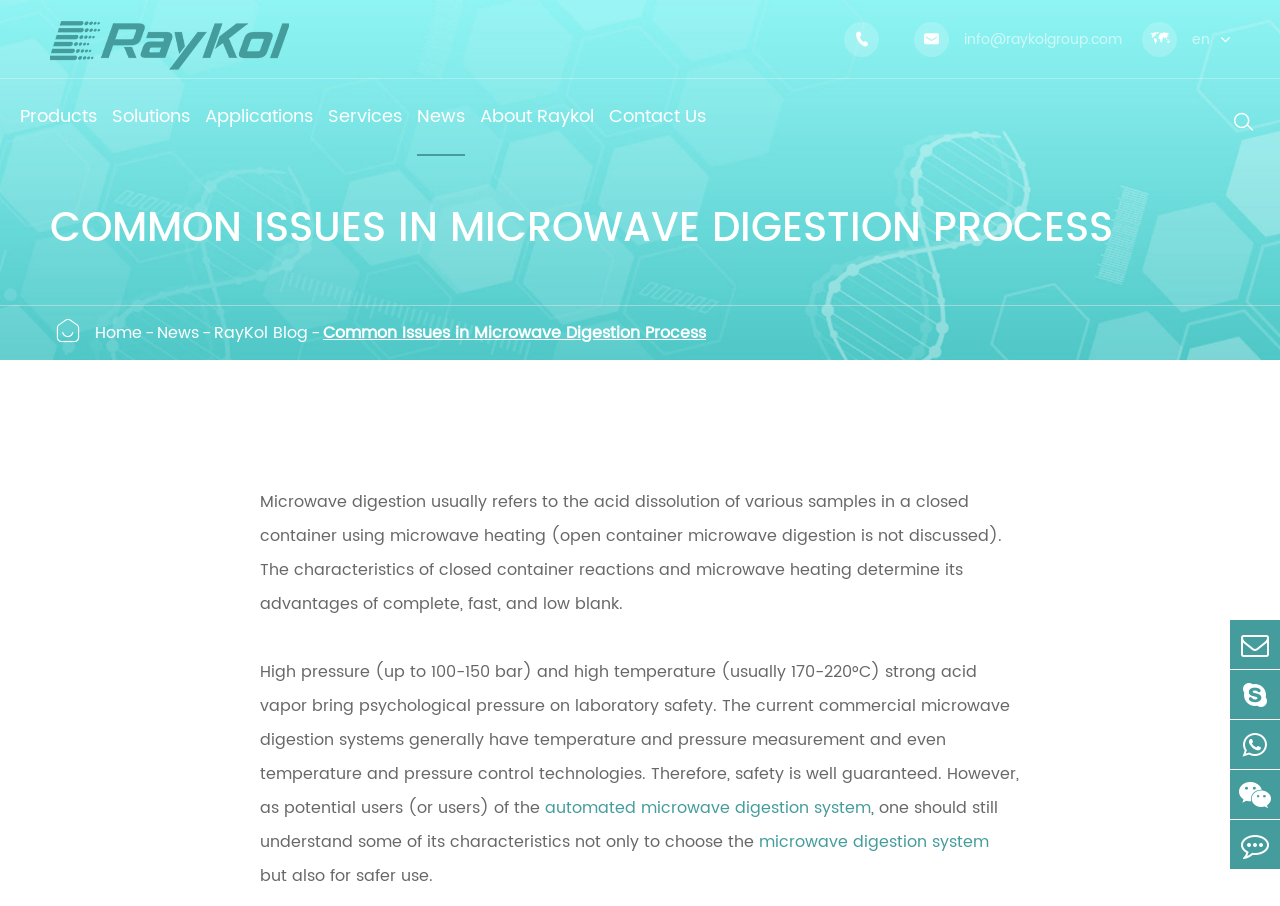Identify the bounding box for the UI element described as: "About Raykol". The coordinates should be four float numbers between 0 and 1, i.e., [left, top, right, bottom].

[0.375, 0.087, 0.464, 0.172]